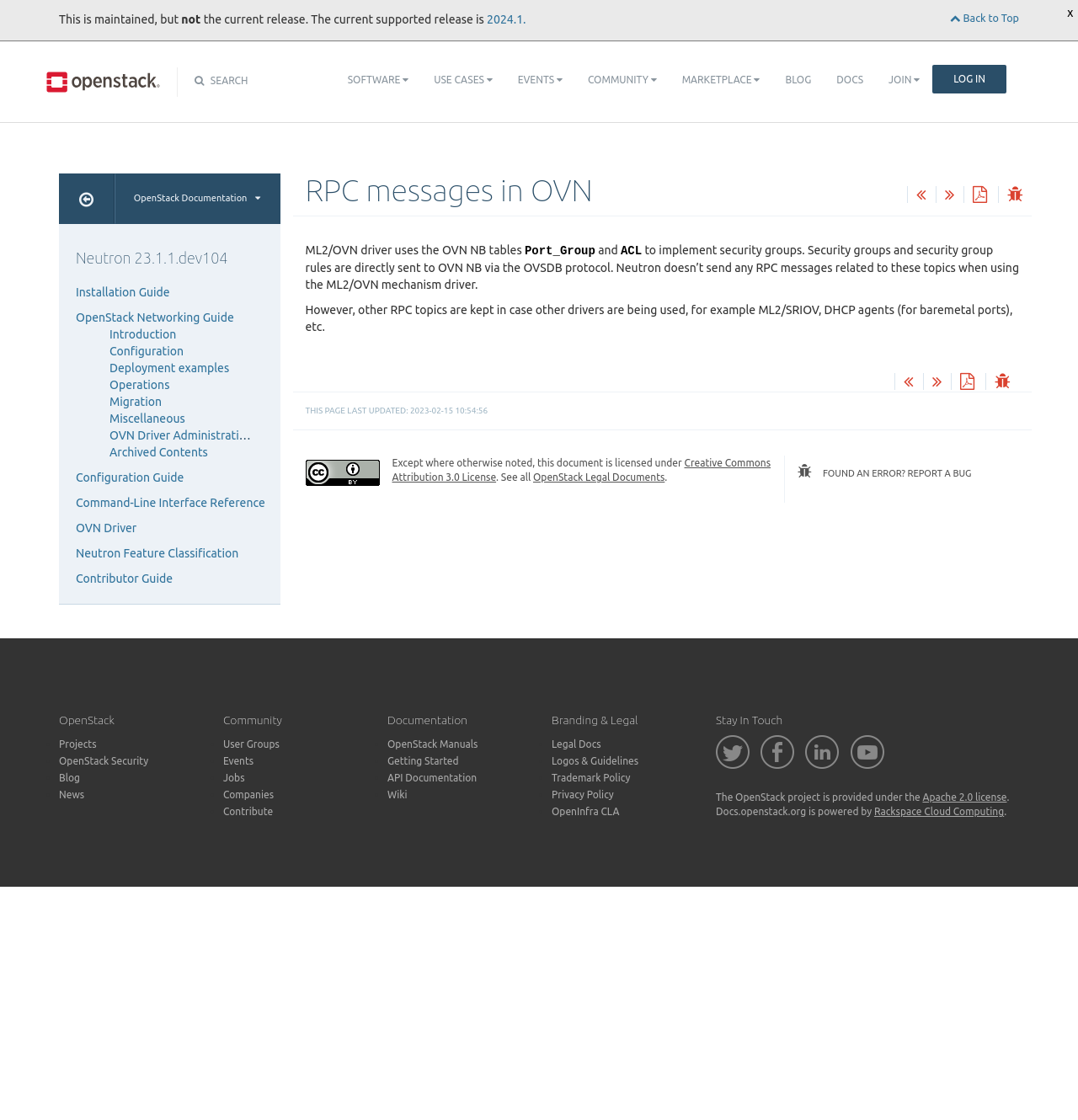What is the main topic of this webpage?
Provide a comprehensive and detailed answer to the question.

Based on the webpage's content, it appears to be discussing RPC messages in OVN, which is a topic related to Neutron documentation. The webpage provides information on how ML2/OVN driver uses OVN NB tables and how security groups and security group rules are sent to OVN NB via the OVSDB protocol.